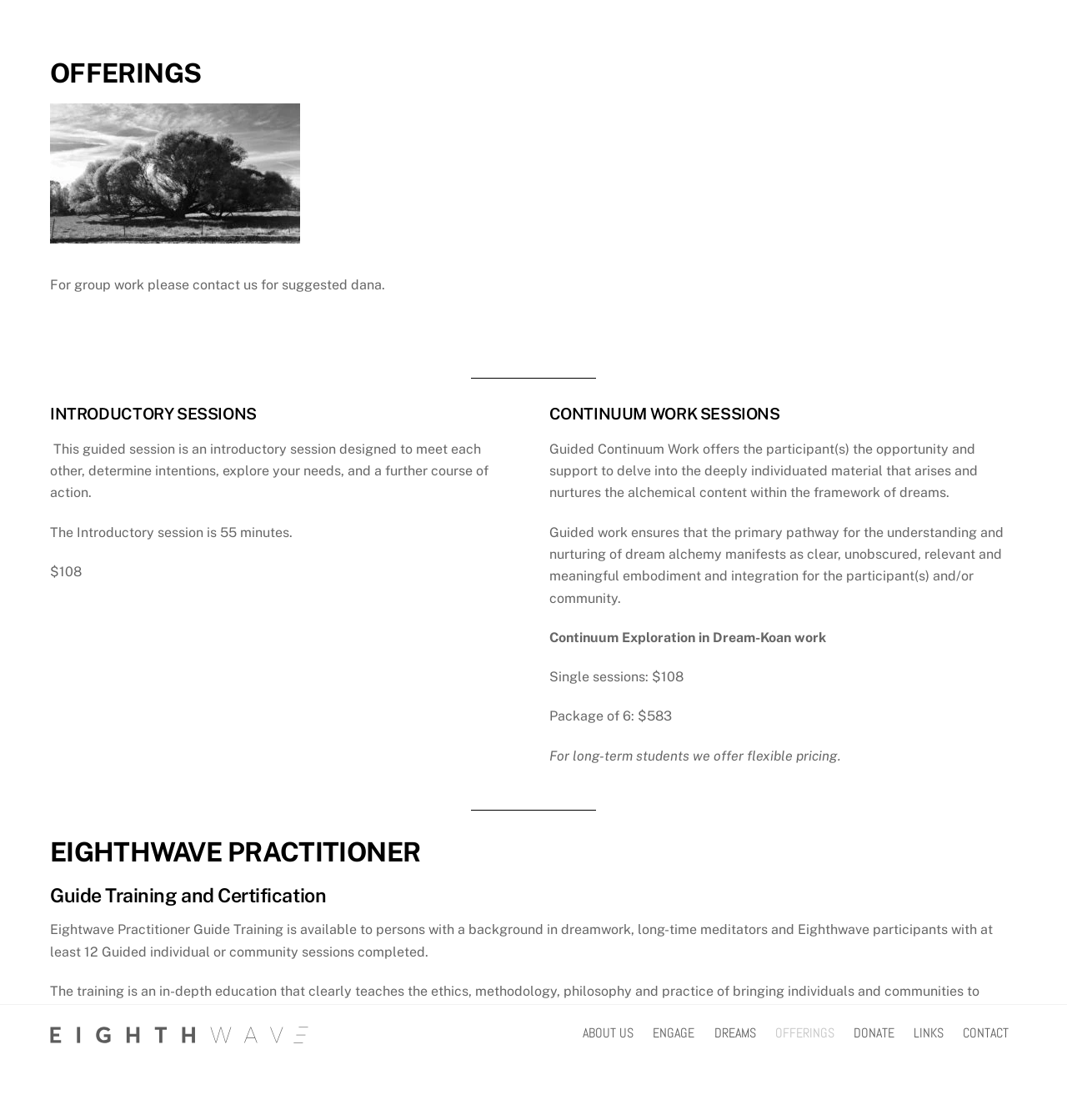With reference to the screenshot, provide a detailed response to the question below:
What is the cost of a single continuum work session?

According to the webpage, the cost of a single continuum work session is $108, as stated in the text 'Single sessions: $108' under the 'CONTINUUM WORK SESSIONS' heading.